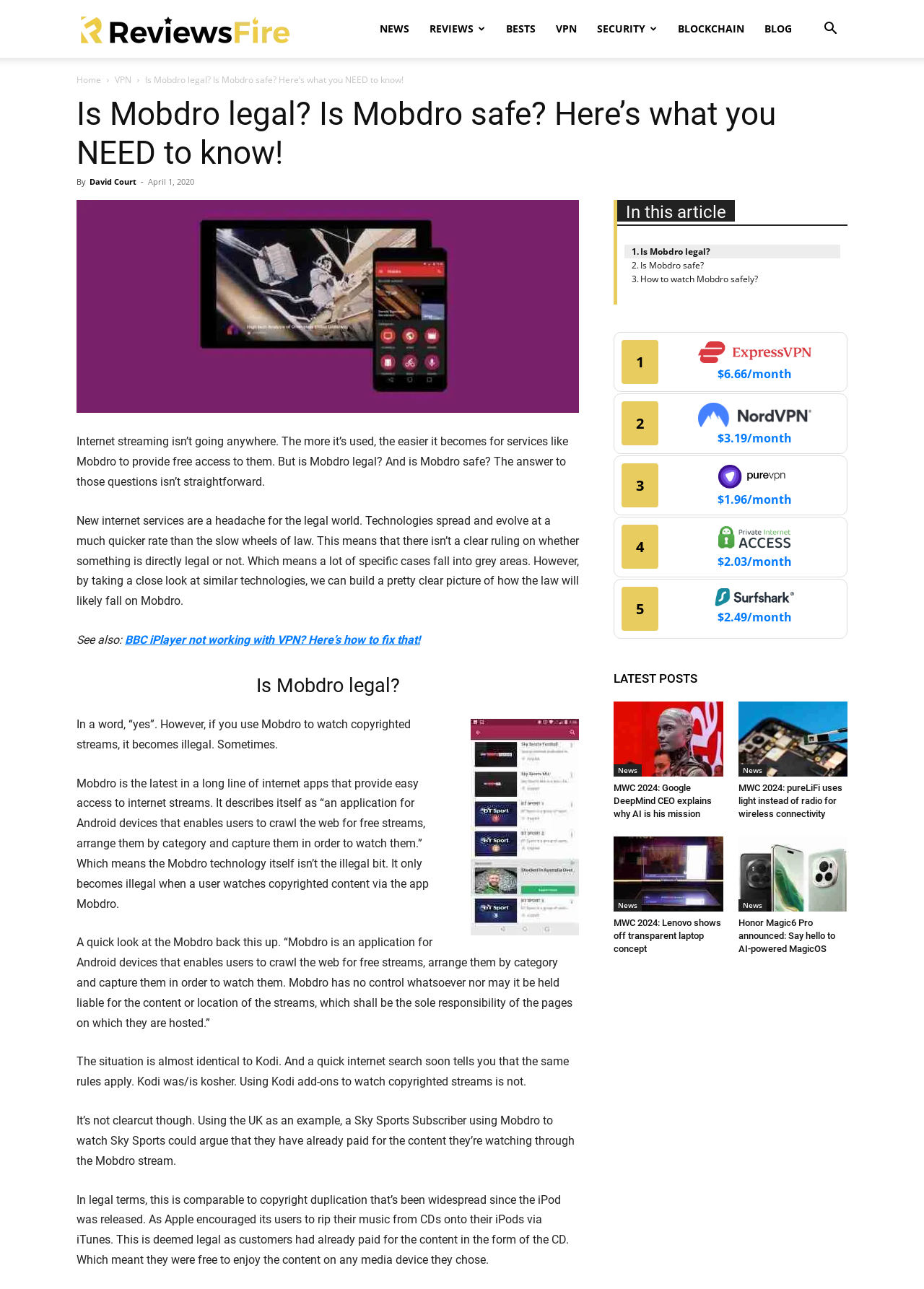Can you provide the bounding box coordinates for the element that should be clicked to implement the instruction: "Check the 'LATEST POSTS'"?

[0.664, 0.518, 0.917, 0.535]